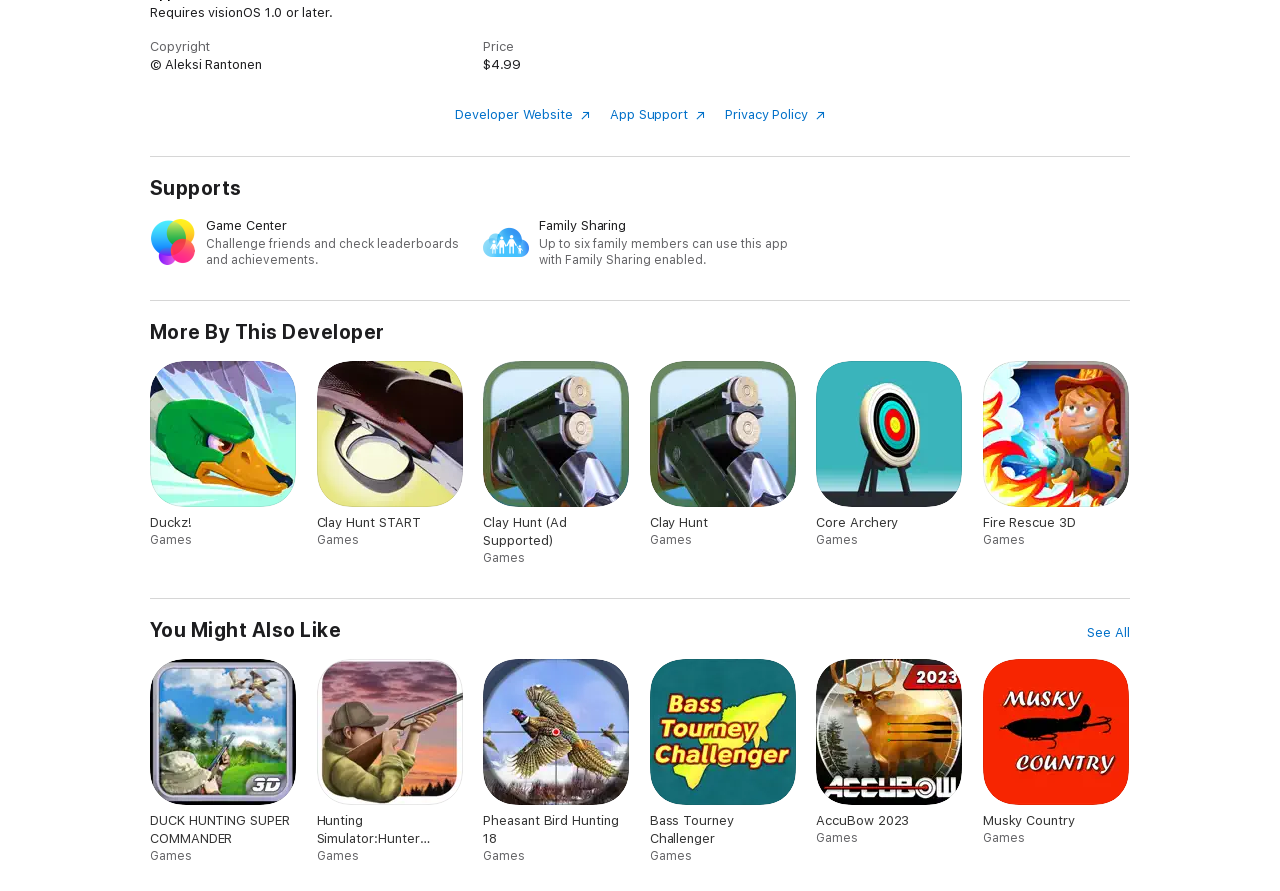How many family members can use this app with Family Sharing?
Based on the image, provide your answer in one word or phrase.

six